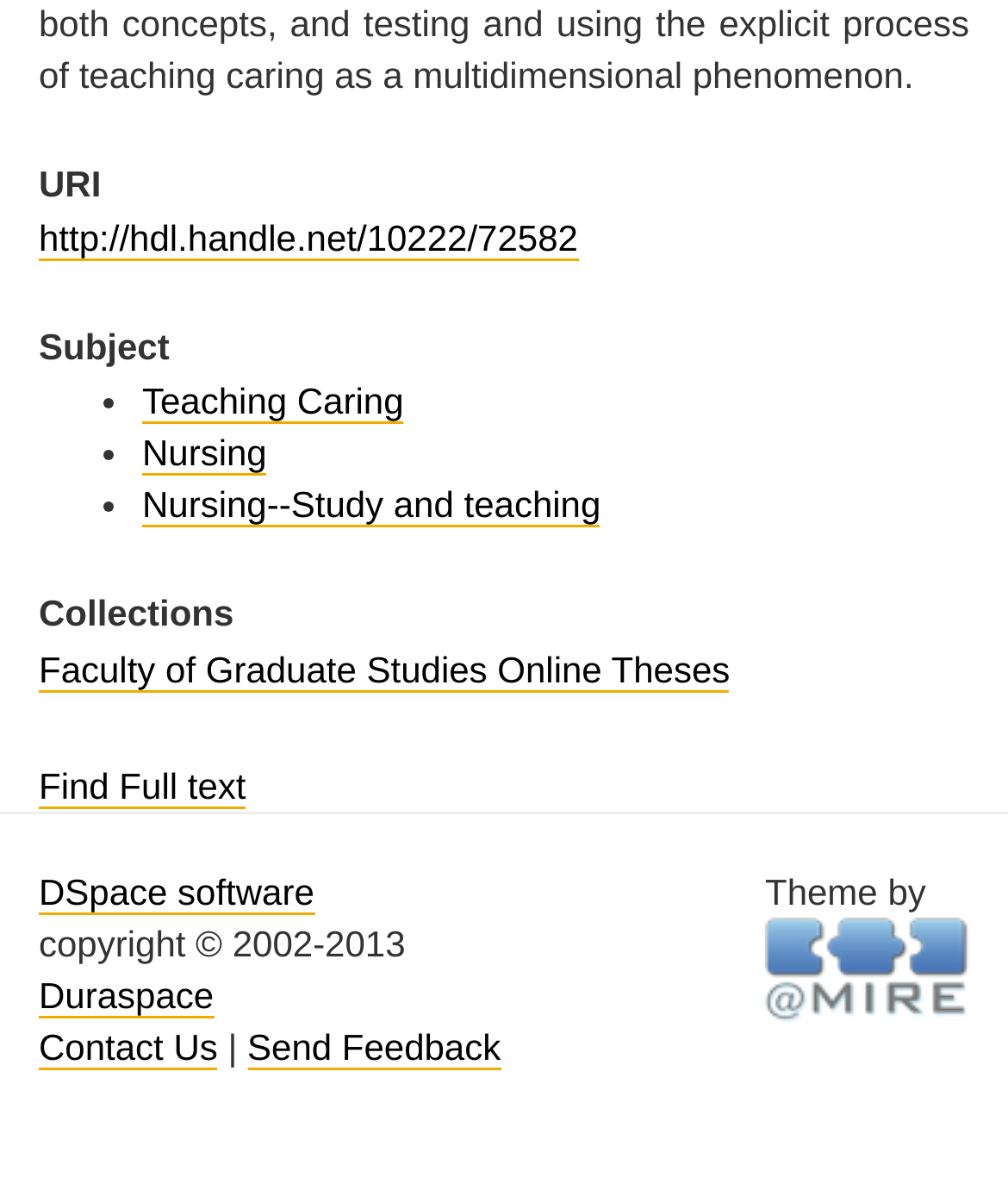Please determine the bounding box coordinates of the element's region to click in order to carry out the following instruction: "Access the full text". The coordinates should be four float numbers between 0 and 1, i.e., [left, top, right, bottom].

[0.038, 0.636, 0.244, 0.673]